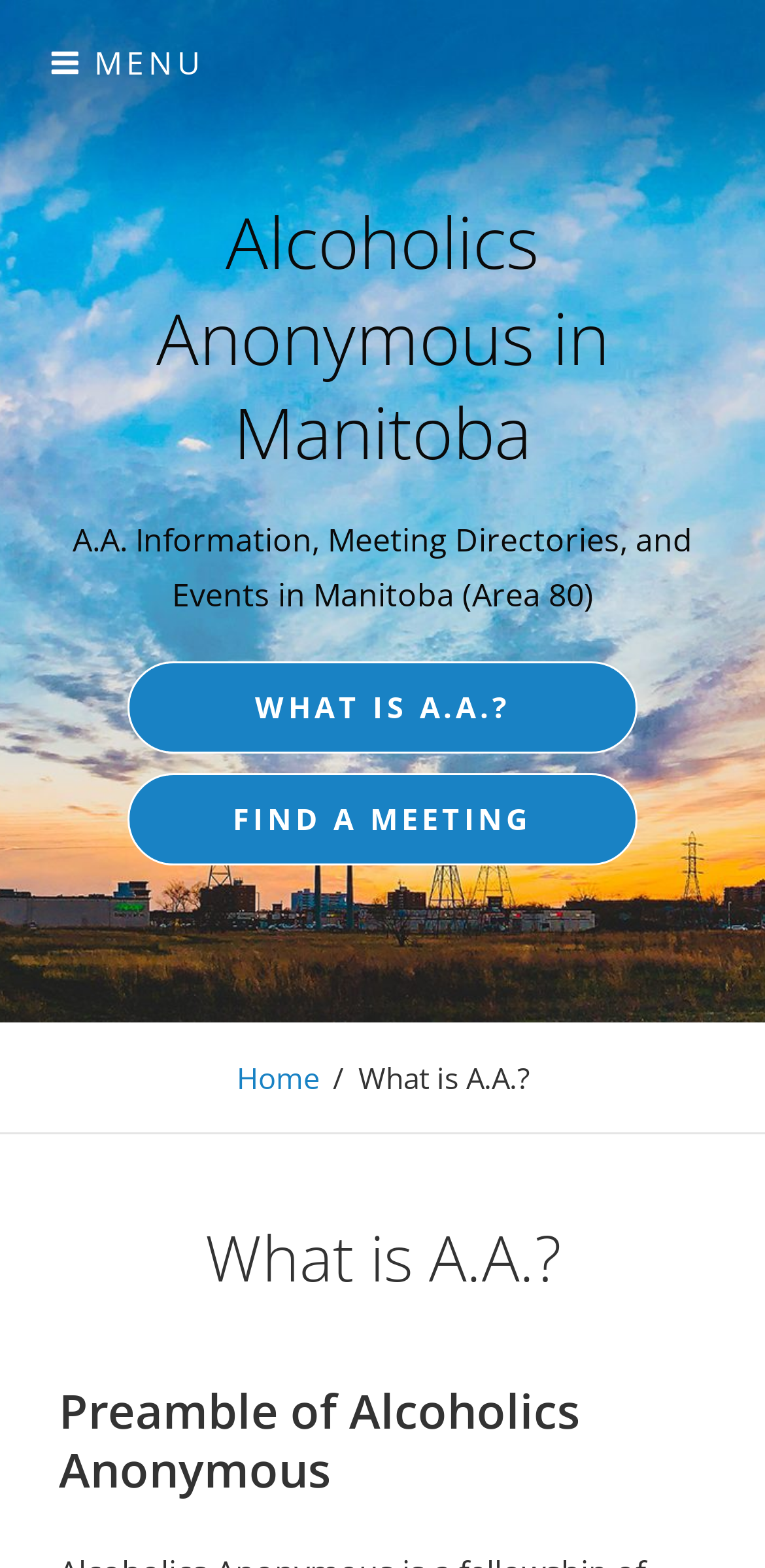Locate and extract the headline of this webpage.

What is A.A.?